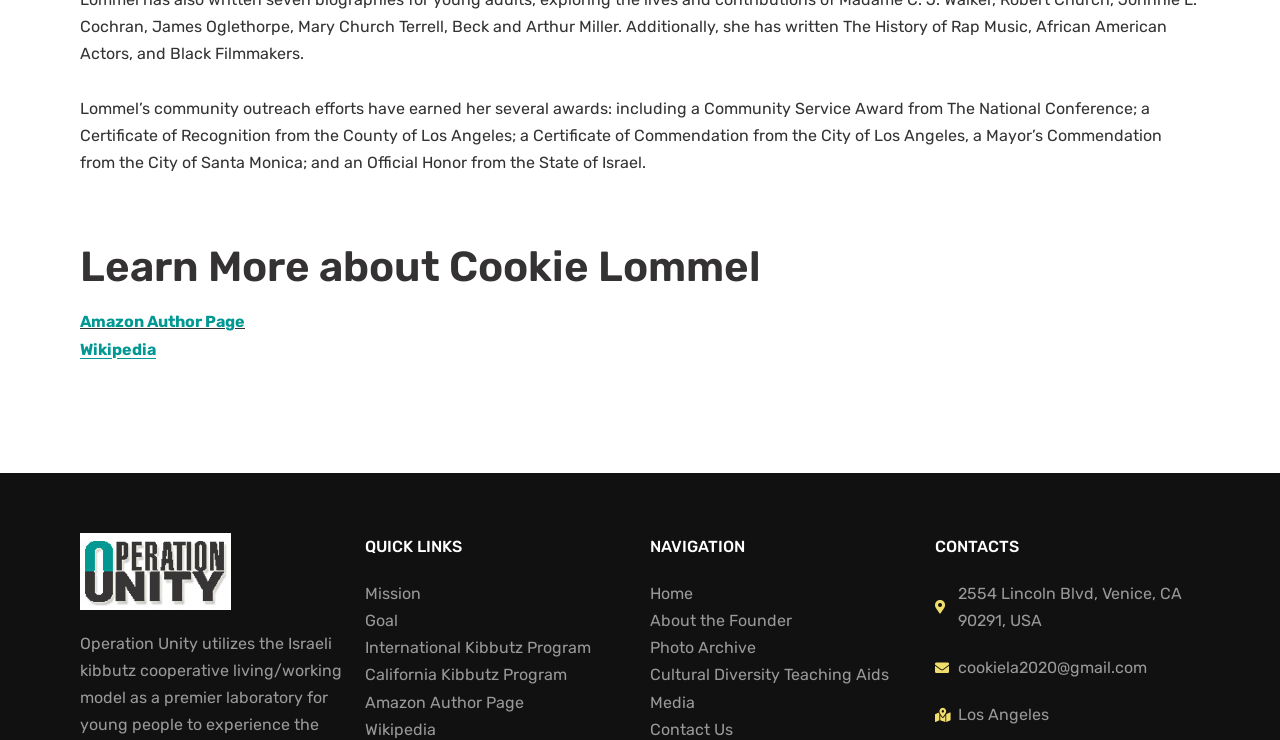Answer the question in a single word or phrase:
What is the address of Cookie Lommel?

2554 Lincoln Blvd, Venice, CA 90291, USA